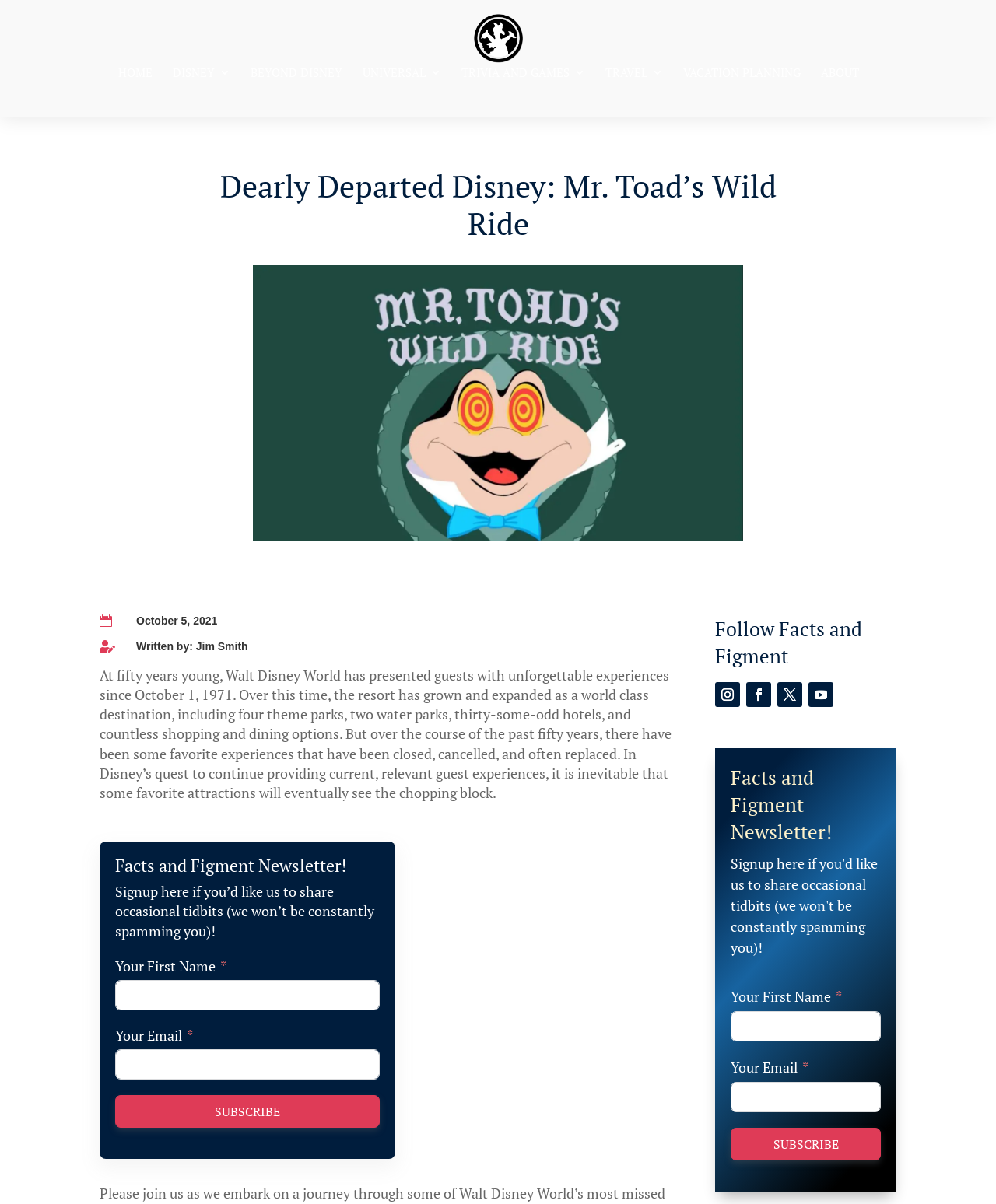Give a detailed account of the webpage, highlighting key information.

This webpage is about a blog post titled "Dearly Departed Disney: Mr. Toad’s Wild Ride". At the top, there is a navigation menu with 8 links, including "HOME", "DISNEY 3", "BEYOND DISNEY", and others, aligned horizontally across the page. Below the navigation menu, there is a large heading with the title of the blog post.

On the left side of the page, there is an image with a caption "Disney Facts and Figment". Below the image, there is a section with two tables, each containing a heading and some static text. The first table has a heading "October 5, 2021" and a static text "\ue023", while the second table has a heading "Written by: Jim Smith" and a static text "\uf4ff".

The main content of the blog post is a long paragraph of text that discusses the history of Walt Disney World and the closure of some favorite attractions over the years. The text is divided into several sections, with headings and static text scattered throughout.

On the right side of the page, there is a section with a heading "Facts and Figment Newsletter!" and a subscription form. The form has two input fields for the user's first name and email, and a "SUBSCRIBE" button. Below the form, there are four social media links to follow Facts and Figment.

At the bottom of the page, there is another section with a heading "Facts and Figment Newsletter!" and a similar subscription form.